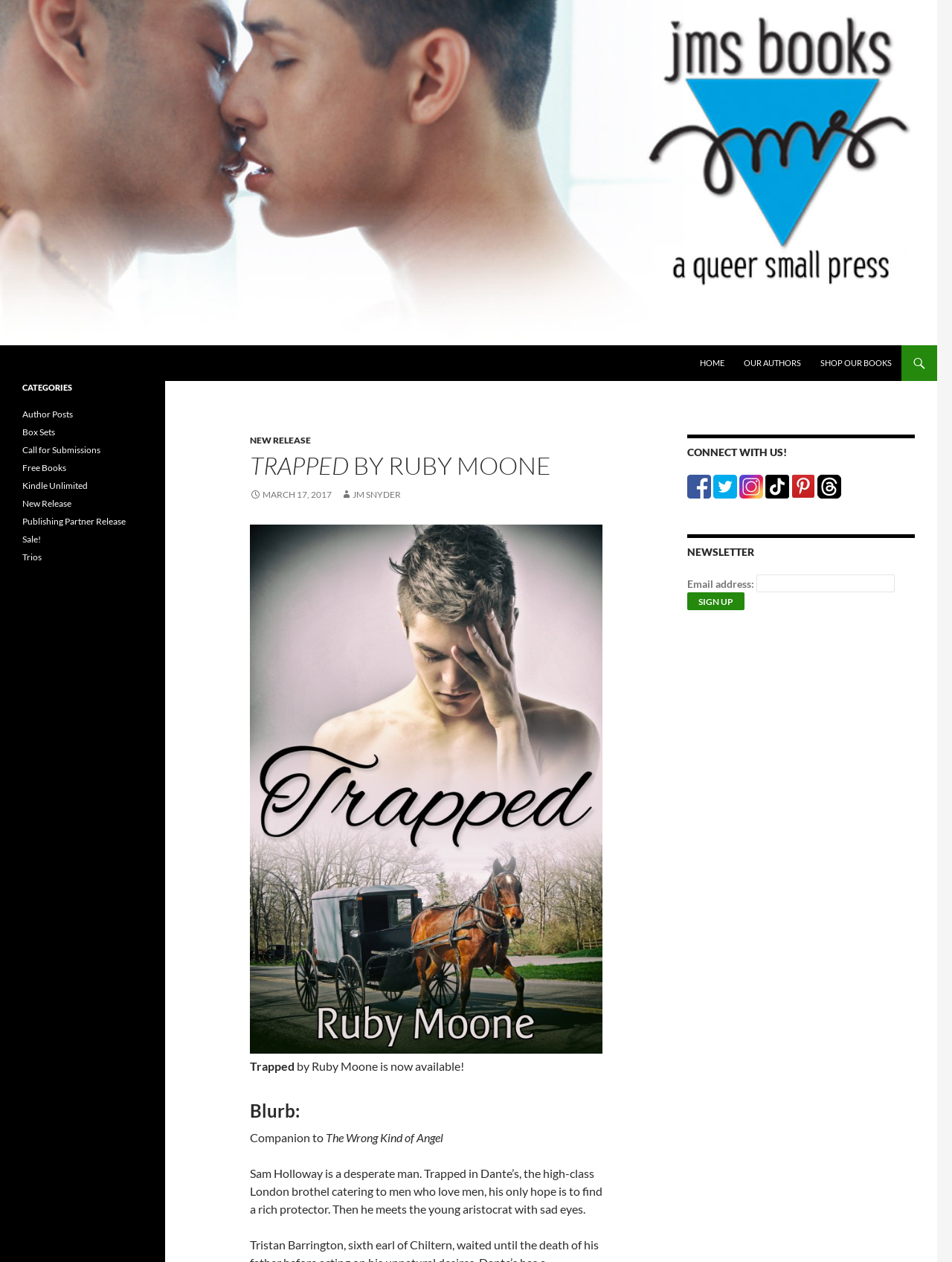Provide the bounding box coordinates for the area that should be clicked to complete the instruction: "Click on the 'HOME' link".

[0.726, 0.274, 0.77, 0.302]